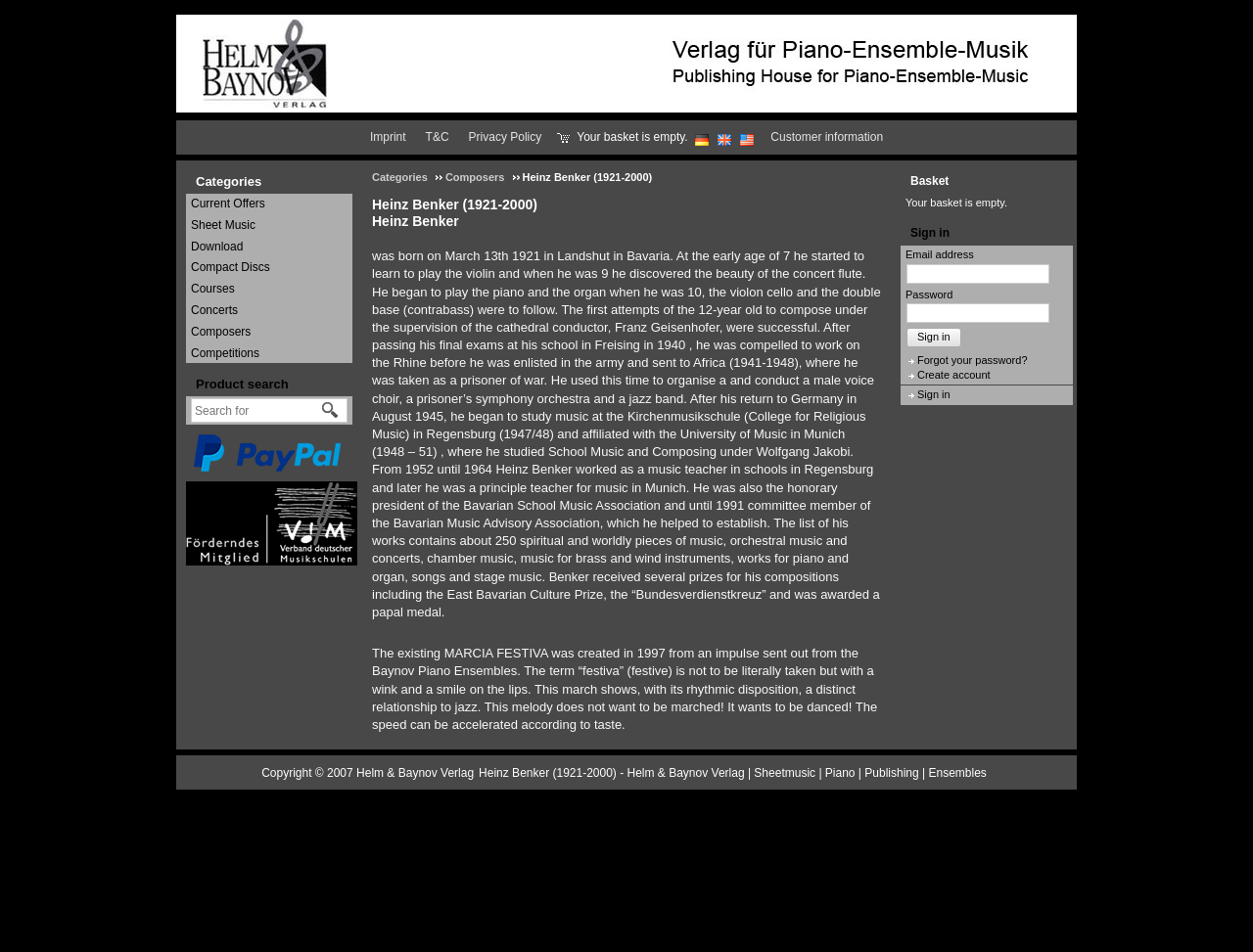Answer this question in one word or a short phrase: What is the current status of the basket?

Empty